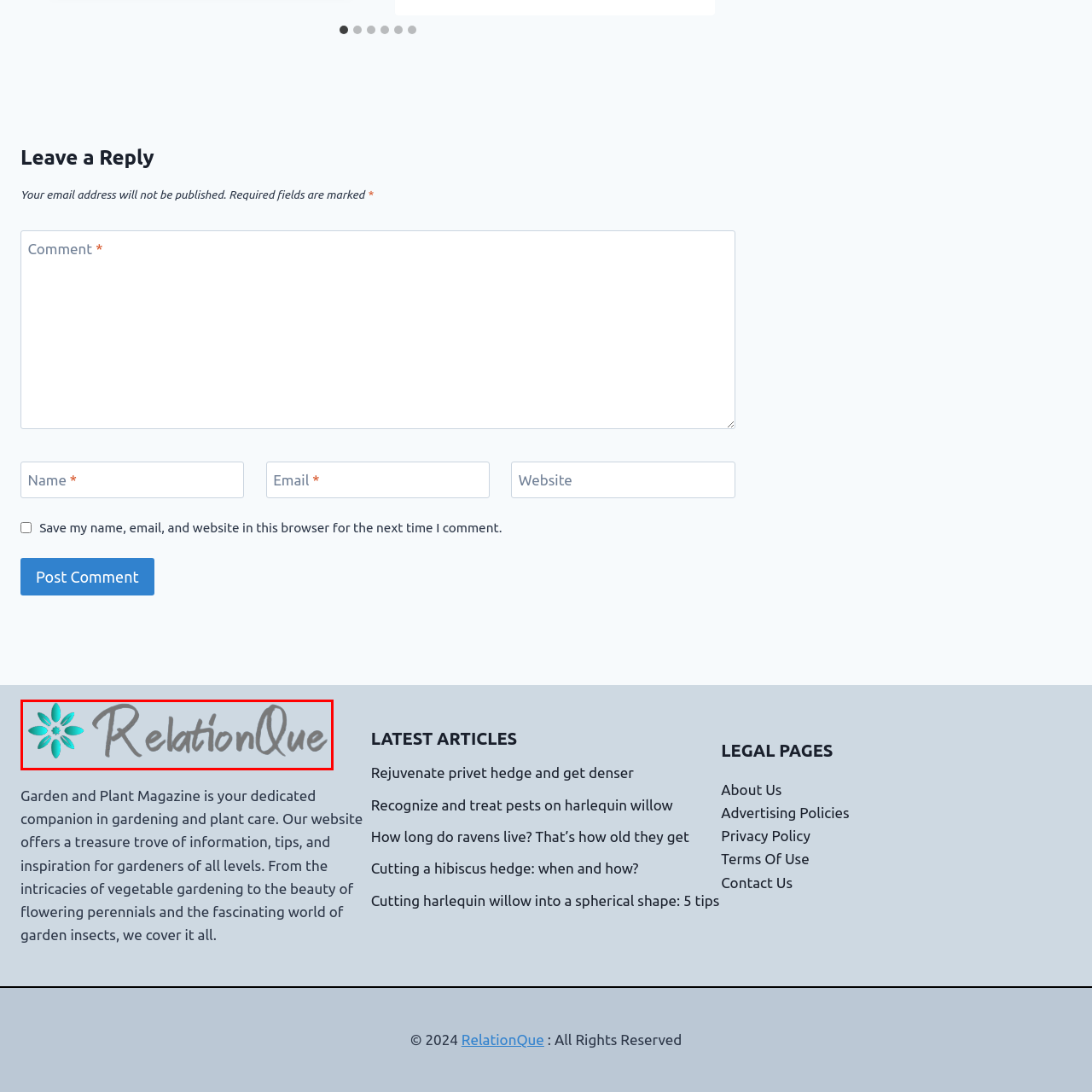Examine the image highlighted by the red boundary, What font style is used for the name 'RelationQue'? Provide your answer in a single word or phrase.

modern, elegant